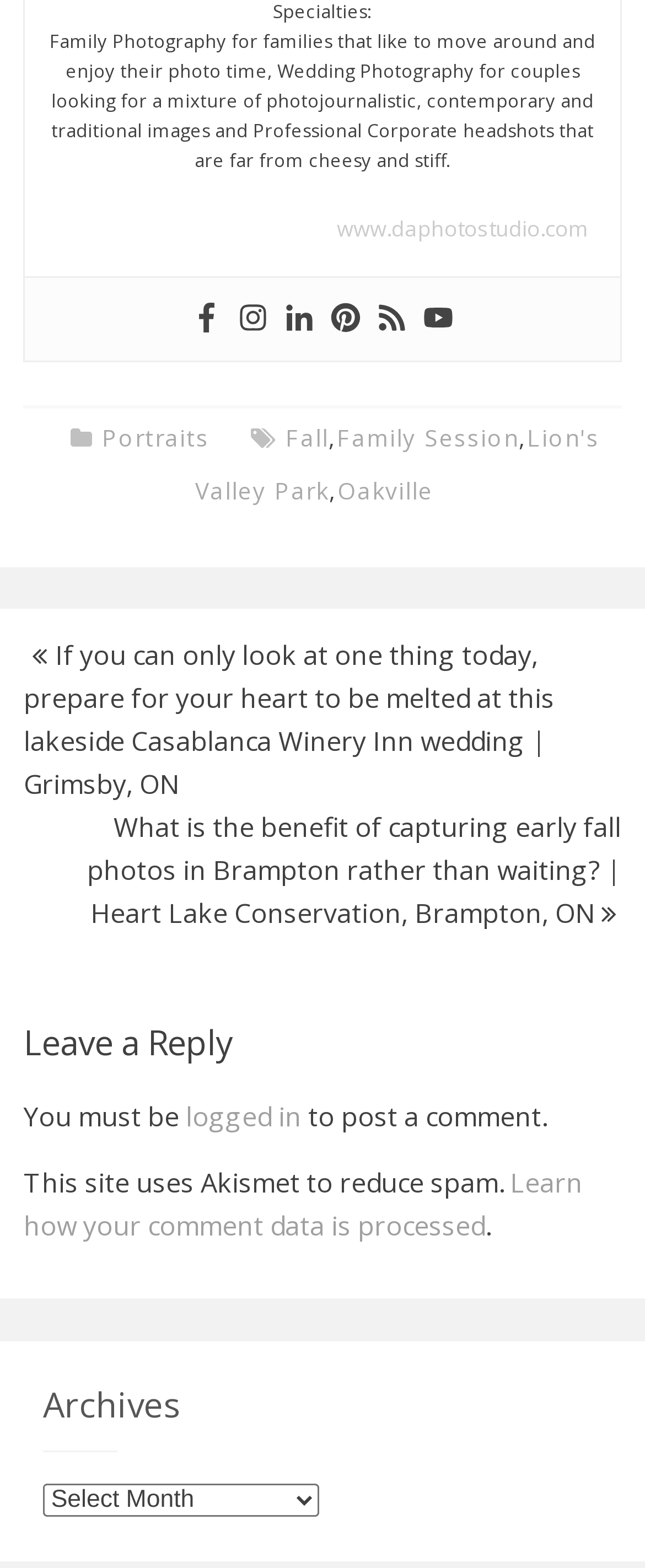Could you provide the bounding box coordinates for the portion of the screen to click to complete this instruction: "Learn how comment data is processed"?

[0.037, 0.743, 0.904, 0.793]